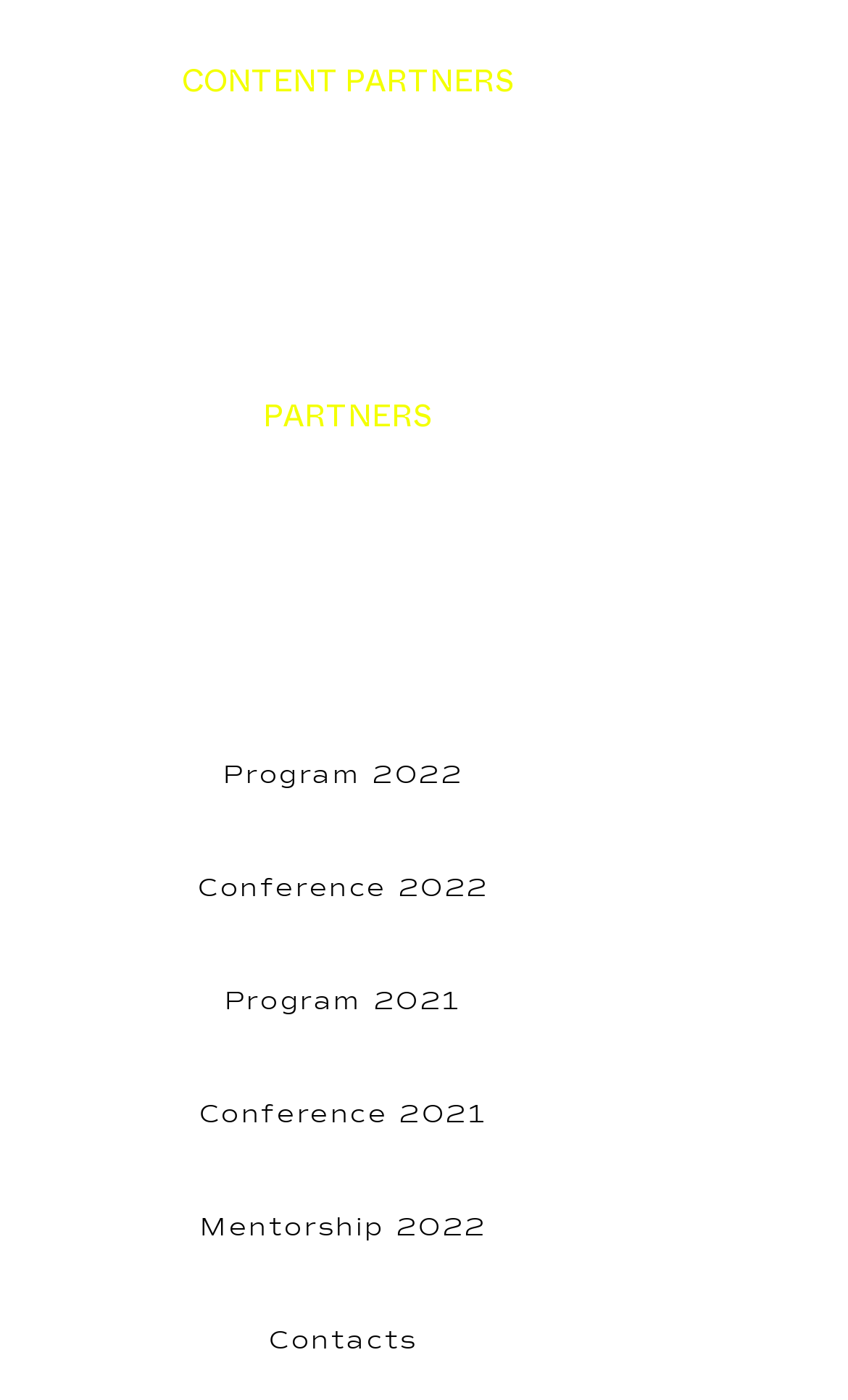Given the description "Program 2022", provide the bounding box coordinates of the corresponding UI element.

[0.205, 0.521, 0.615, 0.586]